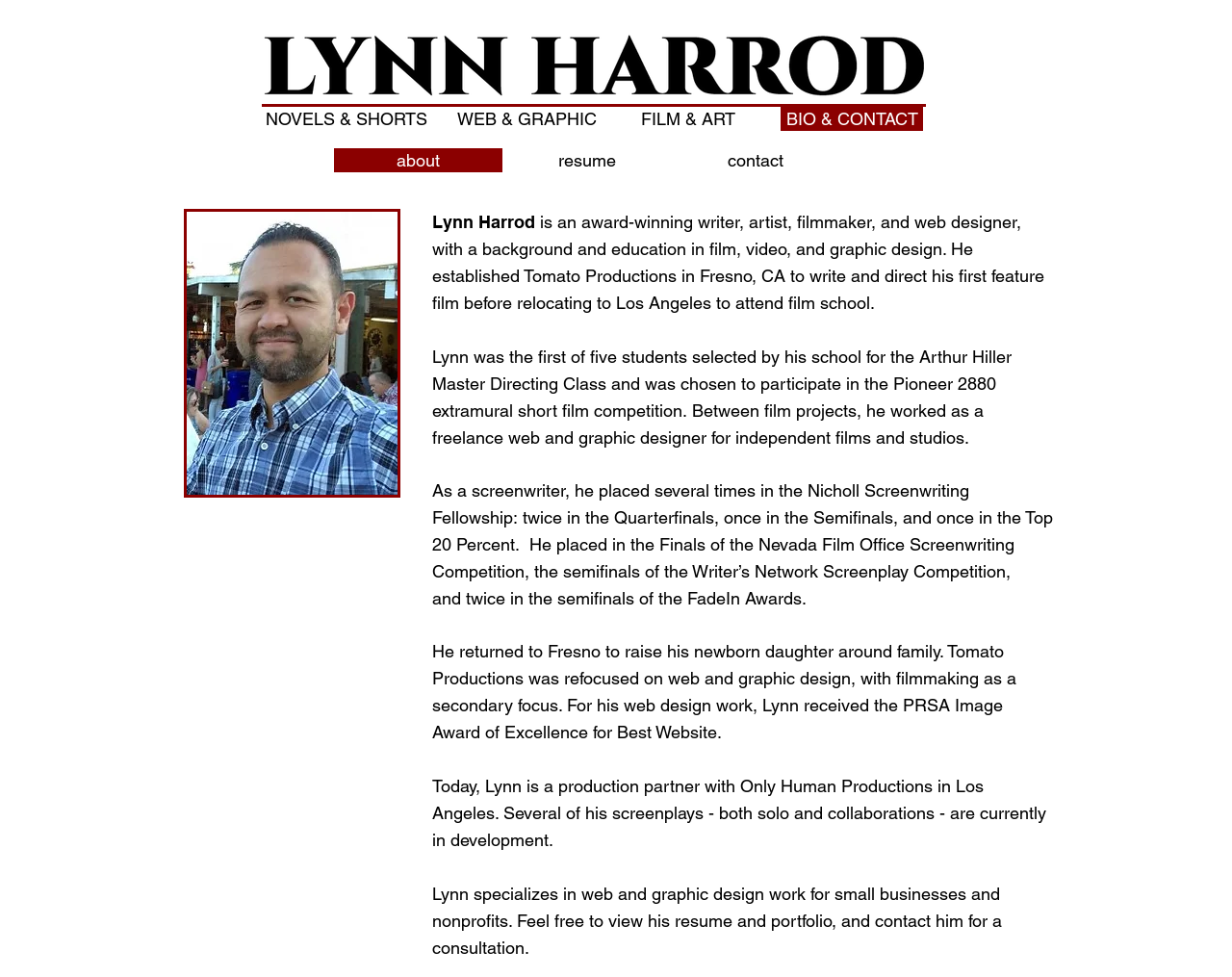Bounding box coordinates are specified in the format (top-left x, top-left y, bottom-right x, bottom-right y). All values are floating point numbers bounded between 0 and 1. Please provide the bounding box coordinate of the region this sentence describes: about

[0.271, 0.152, 0.408, 0.176]